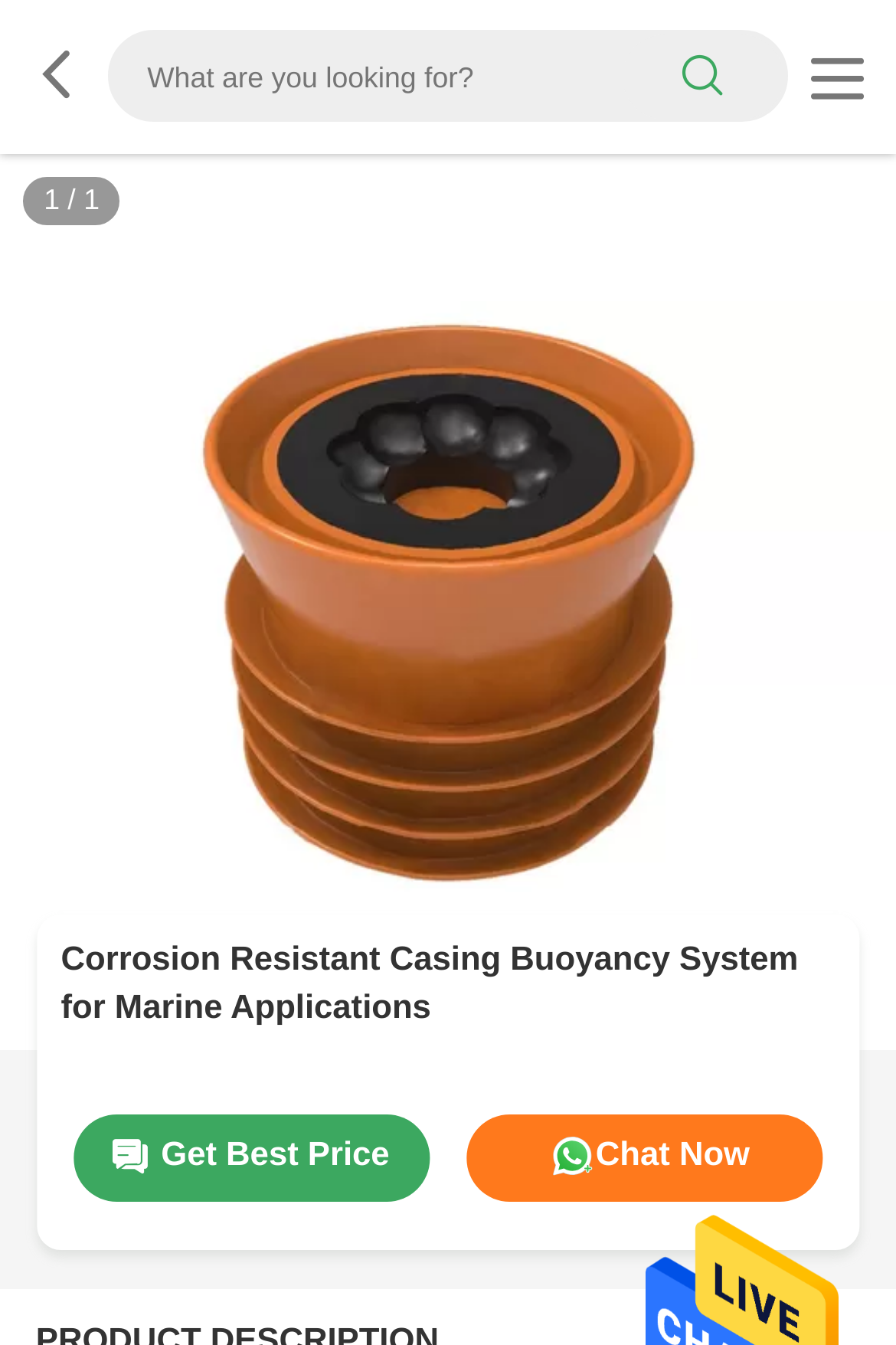Provide a brief response to the question below using one word or phrase:
How many links are present on the webpage?

4